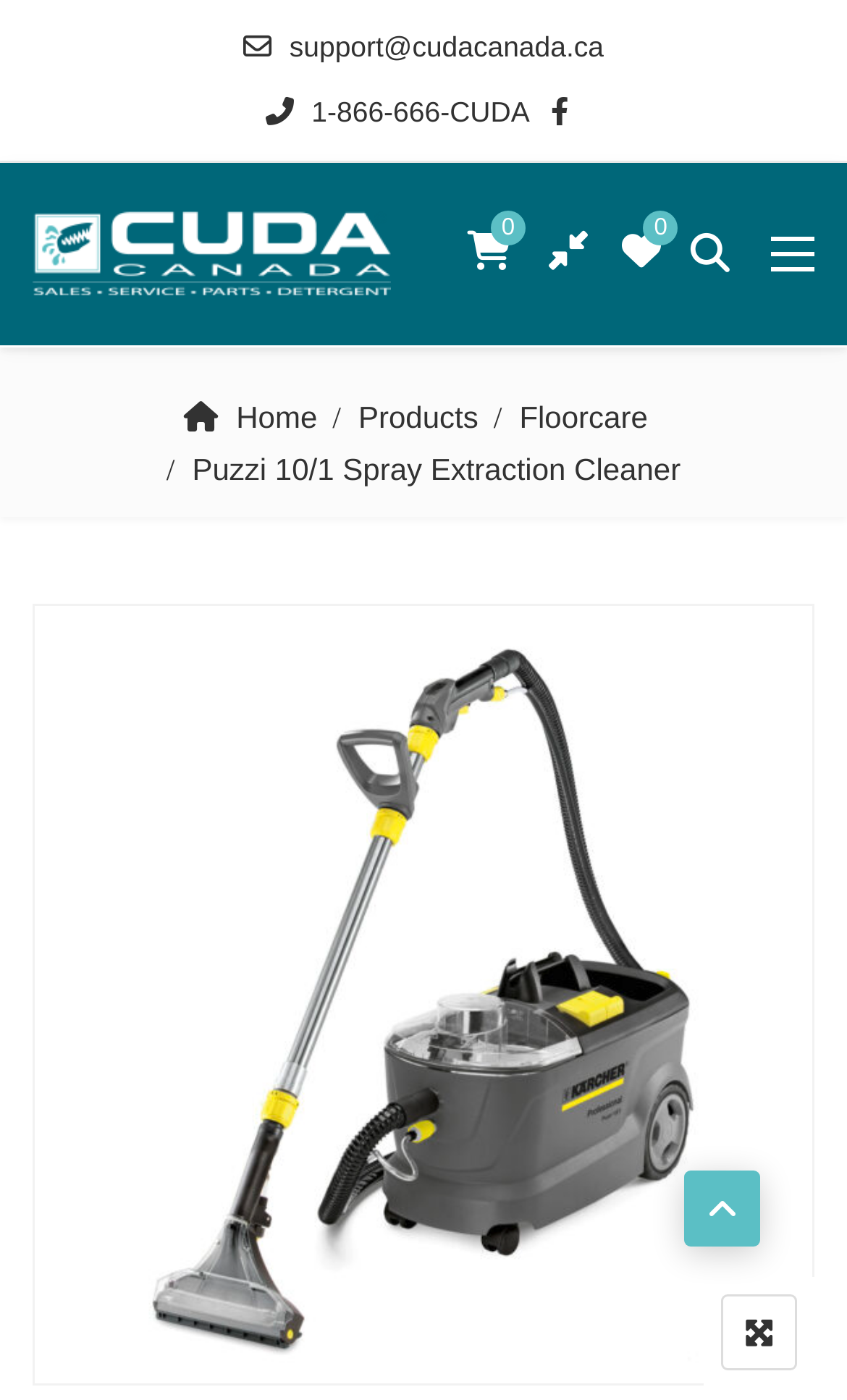Identify and provide the main heading of the webpage.

Puzzi 10/1 Spray Extraction Cleaner